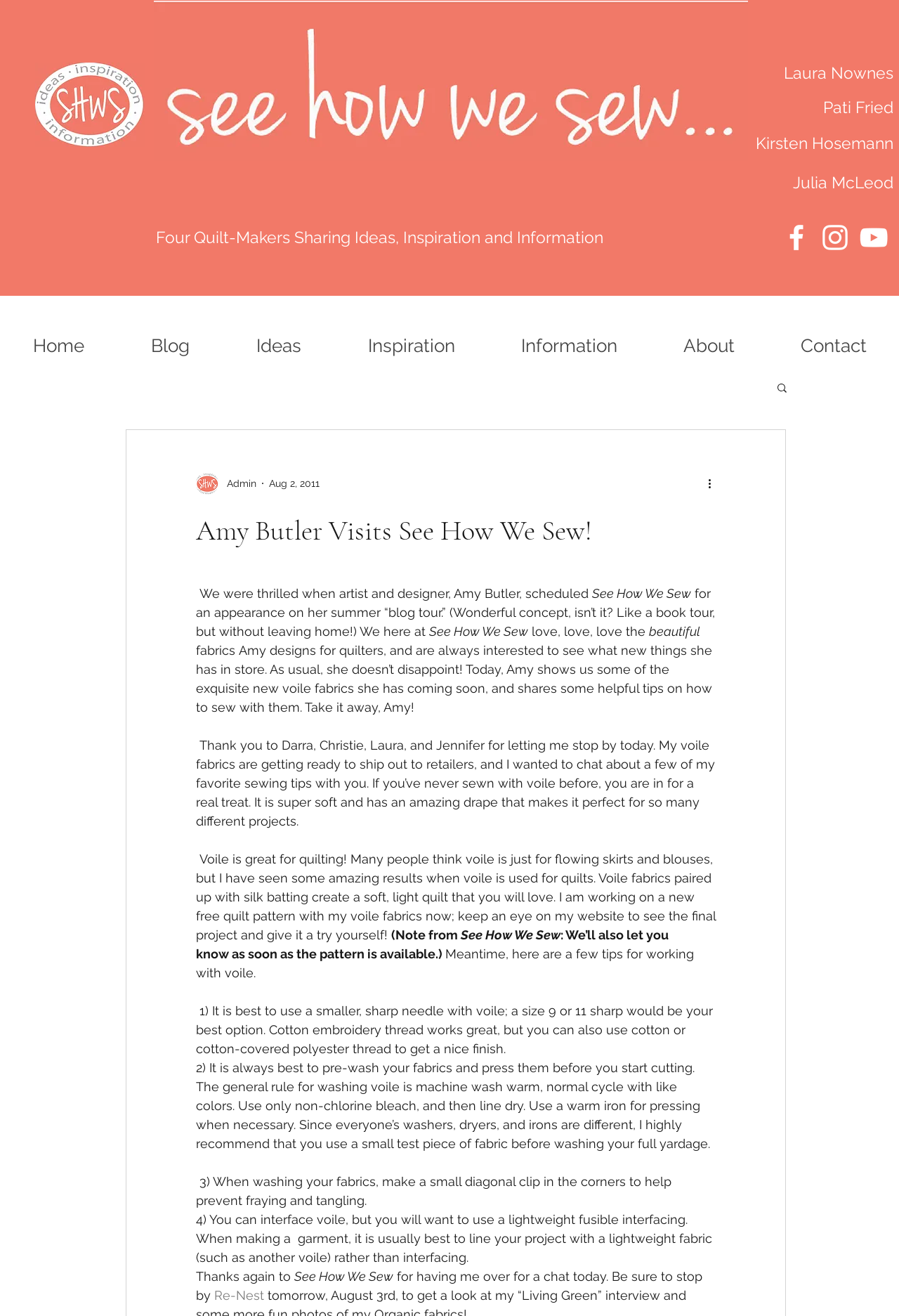Examine the image and give a thorough answer to the following question:
What is the recommended needle size for working with voile?

The webpage provides tips for working with voile, and one of the tips is to use a smaller, sharp needle with voile, specifically a size 9 or 11 sharp.